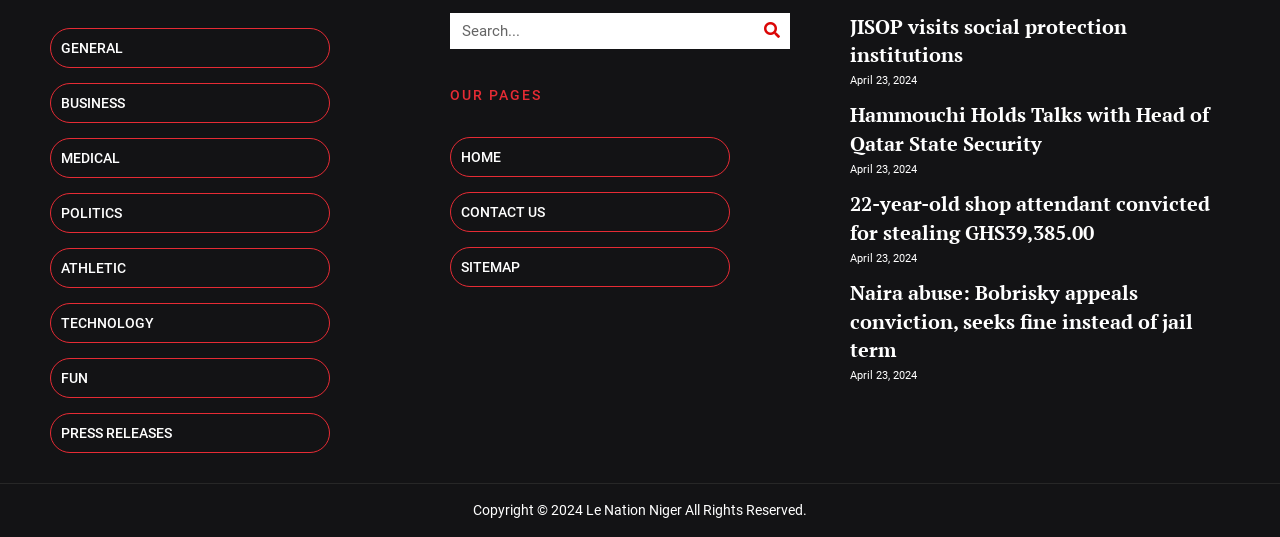How many categories are available?
Please answer the question with as much detail as possible using the screenshot.

I counted the number of links under the root element, and there are 7 categories available, namely GENERAL, BUSINESS, MEDICAL, POLITICS, ATHLETIC, TECHNOLOGY, and FUN.